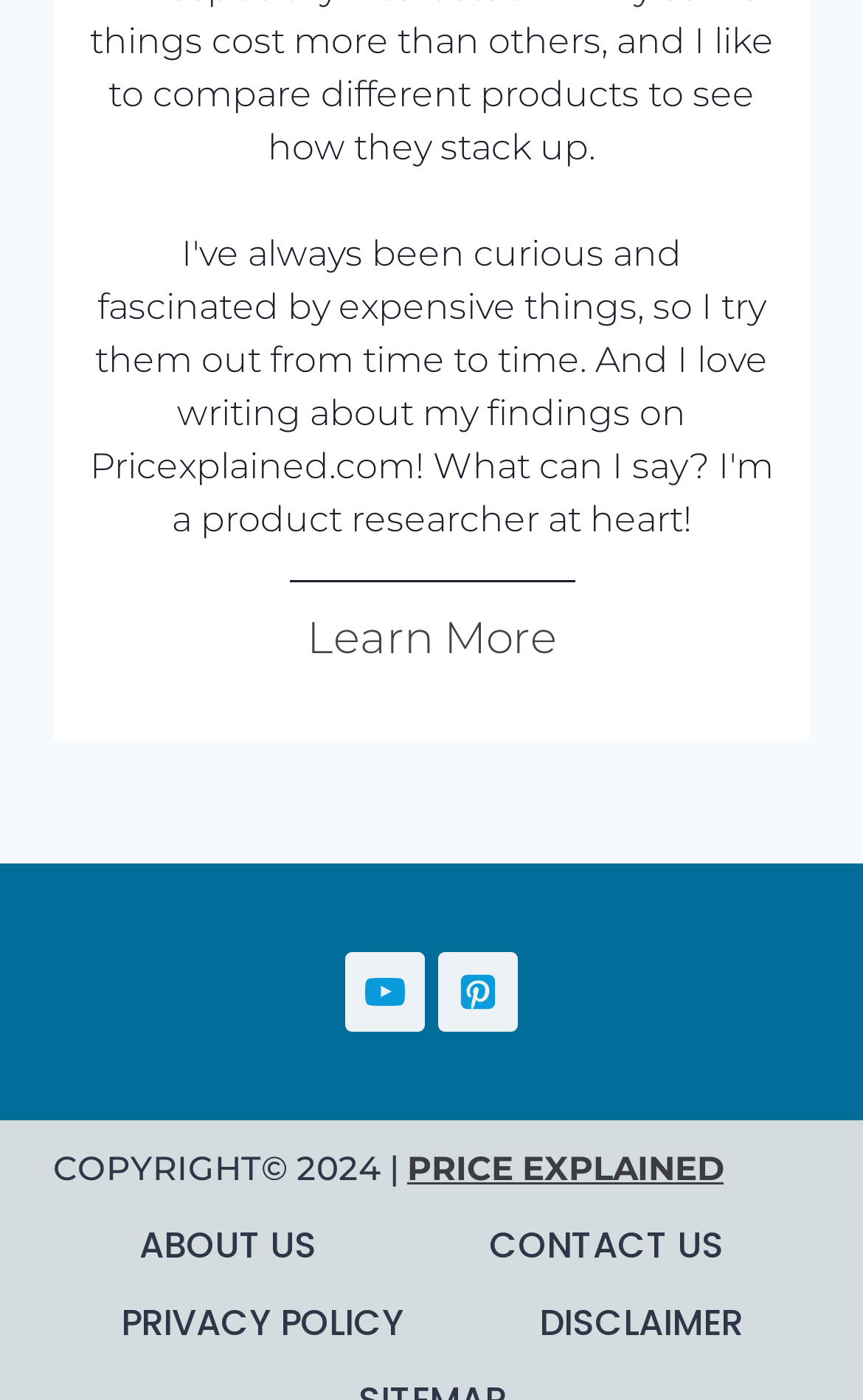Could you please study the image and provide a detailed answer to the question:
How many social media links are there?

I counted the number of social media links by looking at the links 'YouTube' and 'Pinterest' which have corresponding images, indicating they are social media links.